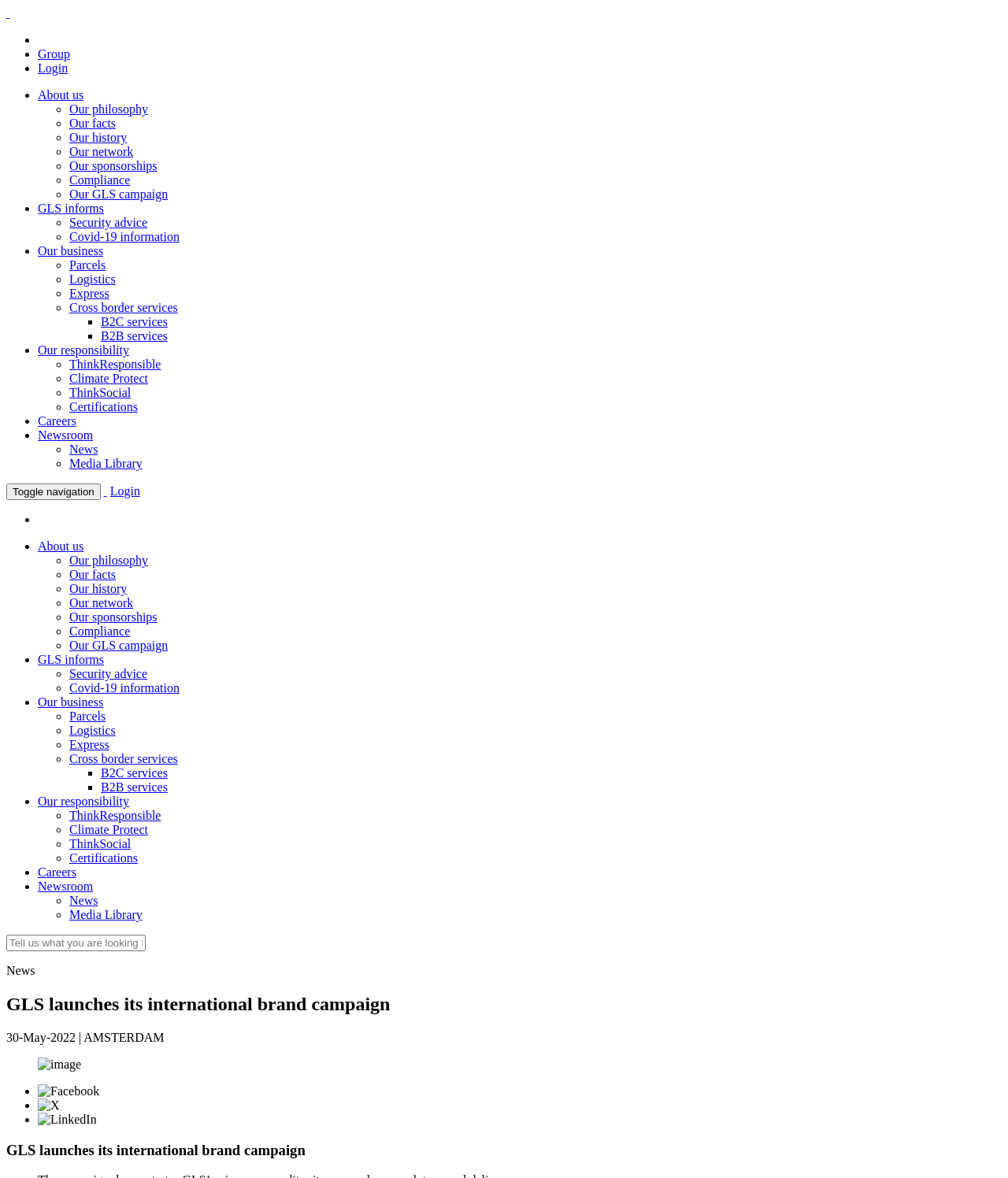Show the bounding box coordinates of the element that should be clicked to complete the task: "Toggle navigation".

[0.006, 0.41, 0.1, 0.424]